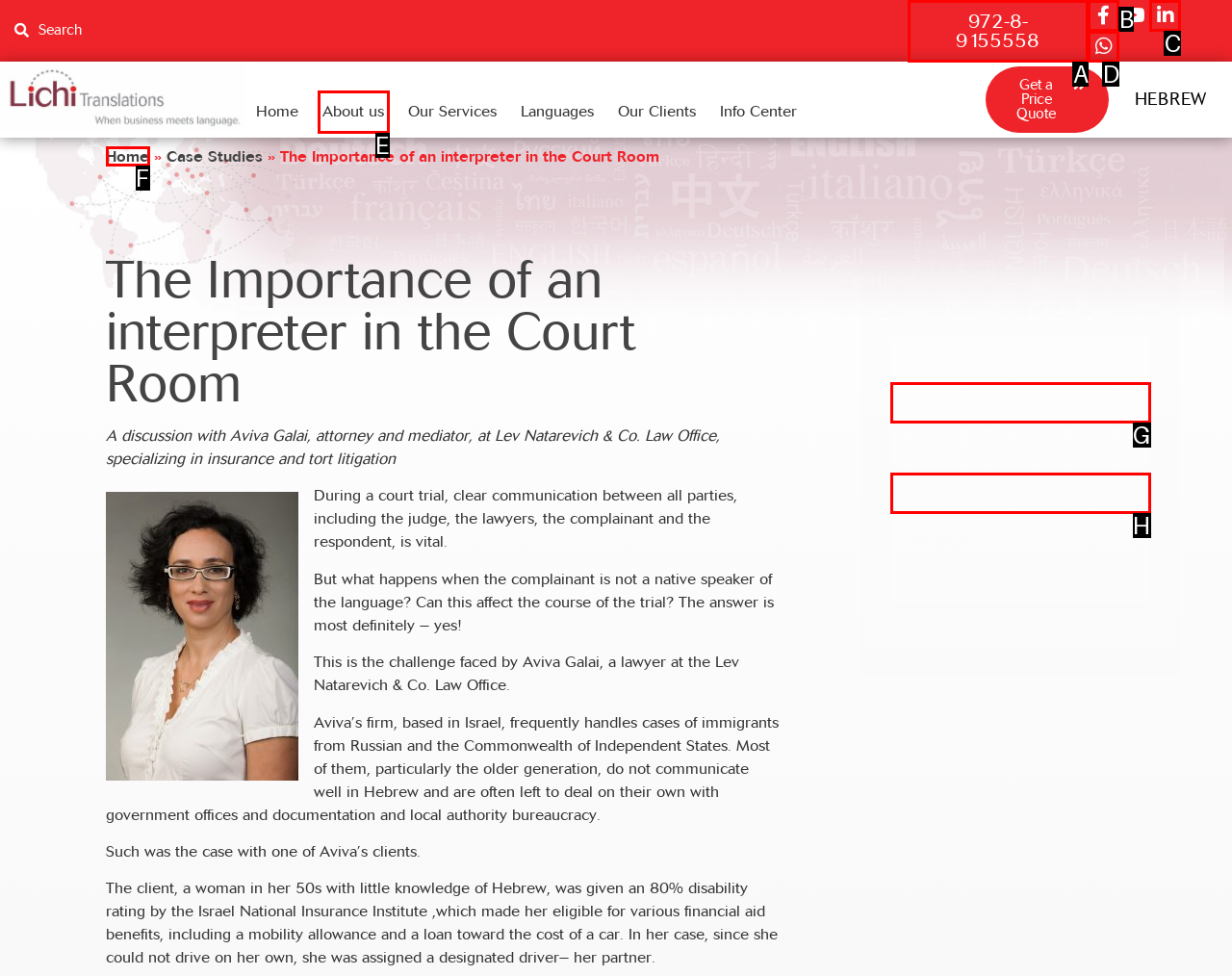Based on the provided element description: 972-8-9155558, identify the best matching HTML element. Respond with the corresponding letter from the options shown.

A